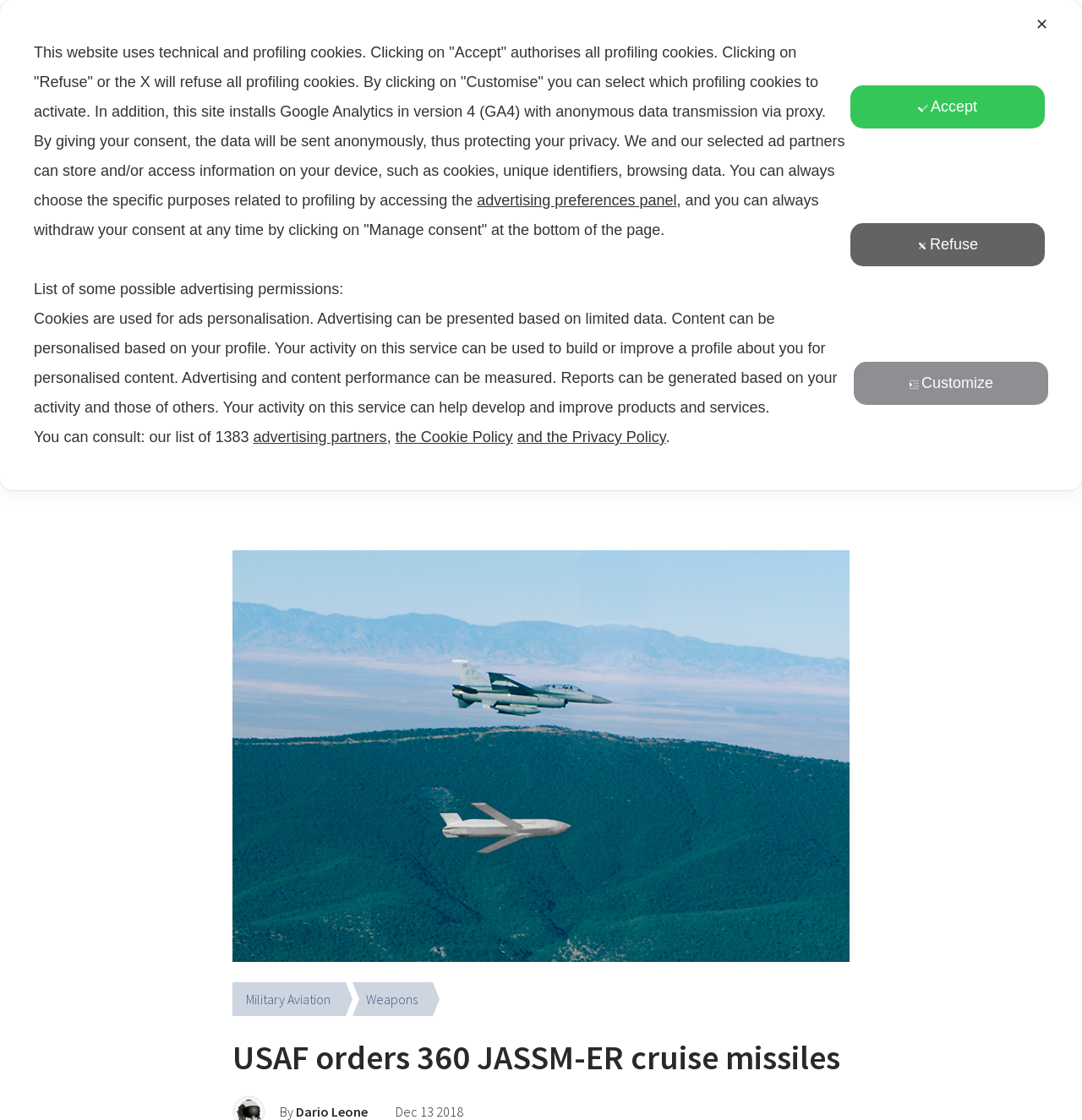Provide an in-depth caption for the elements present on the webpage.

The webpage is about the Aviation Geek Club, with a focus on military aviation and related topics. At the top, there is a banner with several social media links and a login/sign up section. Below this, there is a navigation menu with categories such as Aircraft Carriers, Airshows, and Aviation History.

The main content of the page is an article titled "USAF orders 360 JASSM-ER cruise missiles". The article is accompanied by an image of an F-16 with a JASSM missile. There are also links to related topics, such as Military Aviation and Weapons.

On the right side of the page, there is a search bar with a magnifying glass icon. Below this, there is a section with links to various topics, including About us, Partners Perks, and Advertise With Us.

At the bottom of the page, there is a cookie policy notification with options to Accept, Refuse, or Customize cookie settings. The notification also provides information about the use of cookies and data collection.

There are several advertisements on the page, including a large banner at the top and a smaller one in the middle. There are also several buttons and links throughout the page, including a CLOSE button at the top right corner and a ✕ button at the top right corner of the cookie policy notification.